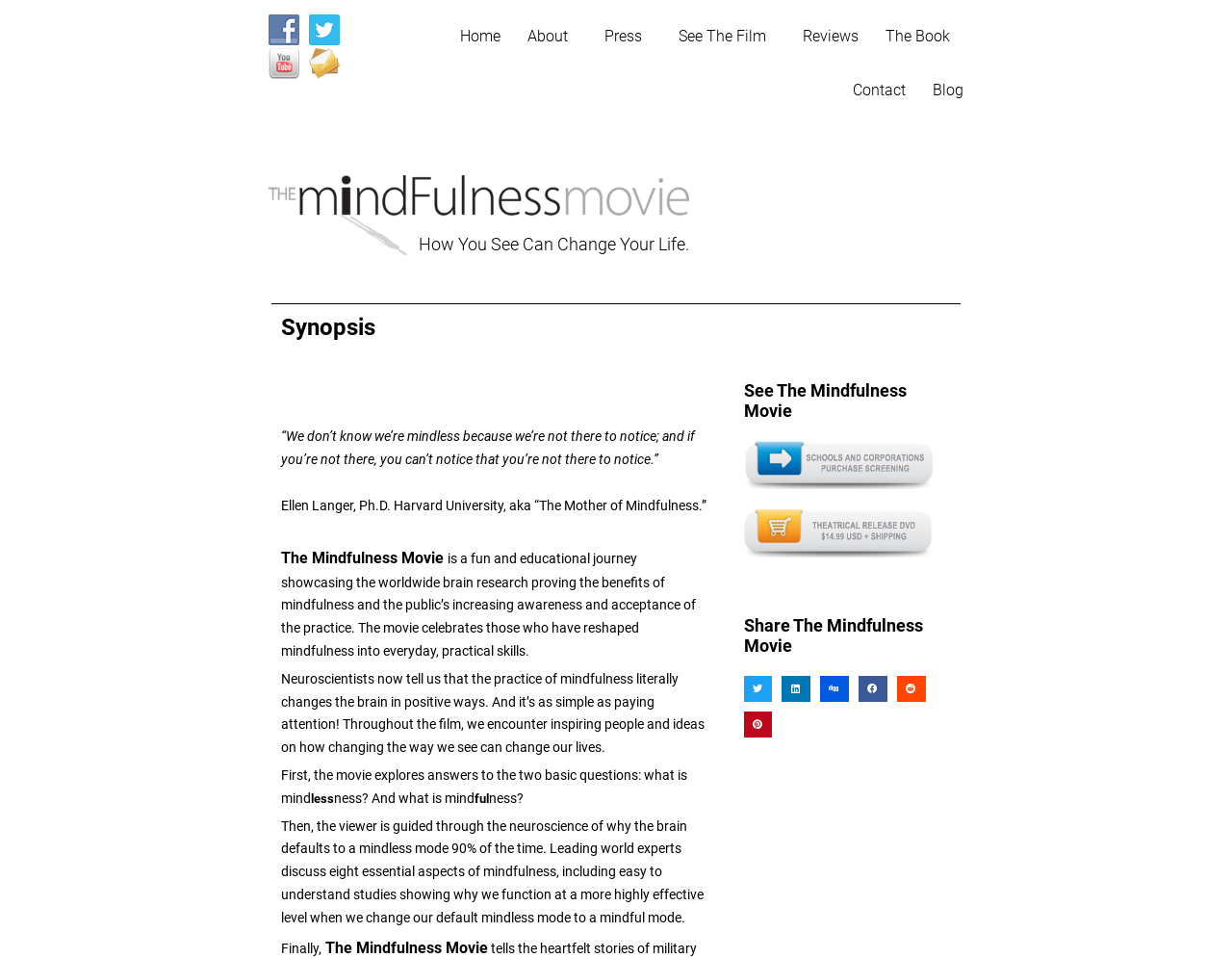Find the bounding box coordinates for the area that should be clicked to accomplish the instruction: "Purchase a screening license of The Mindfulness Movie".

[0.604, 0.486, 0.76, 0.502]